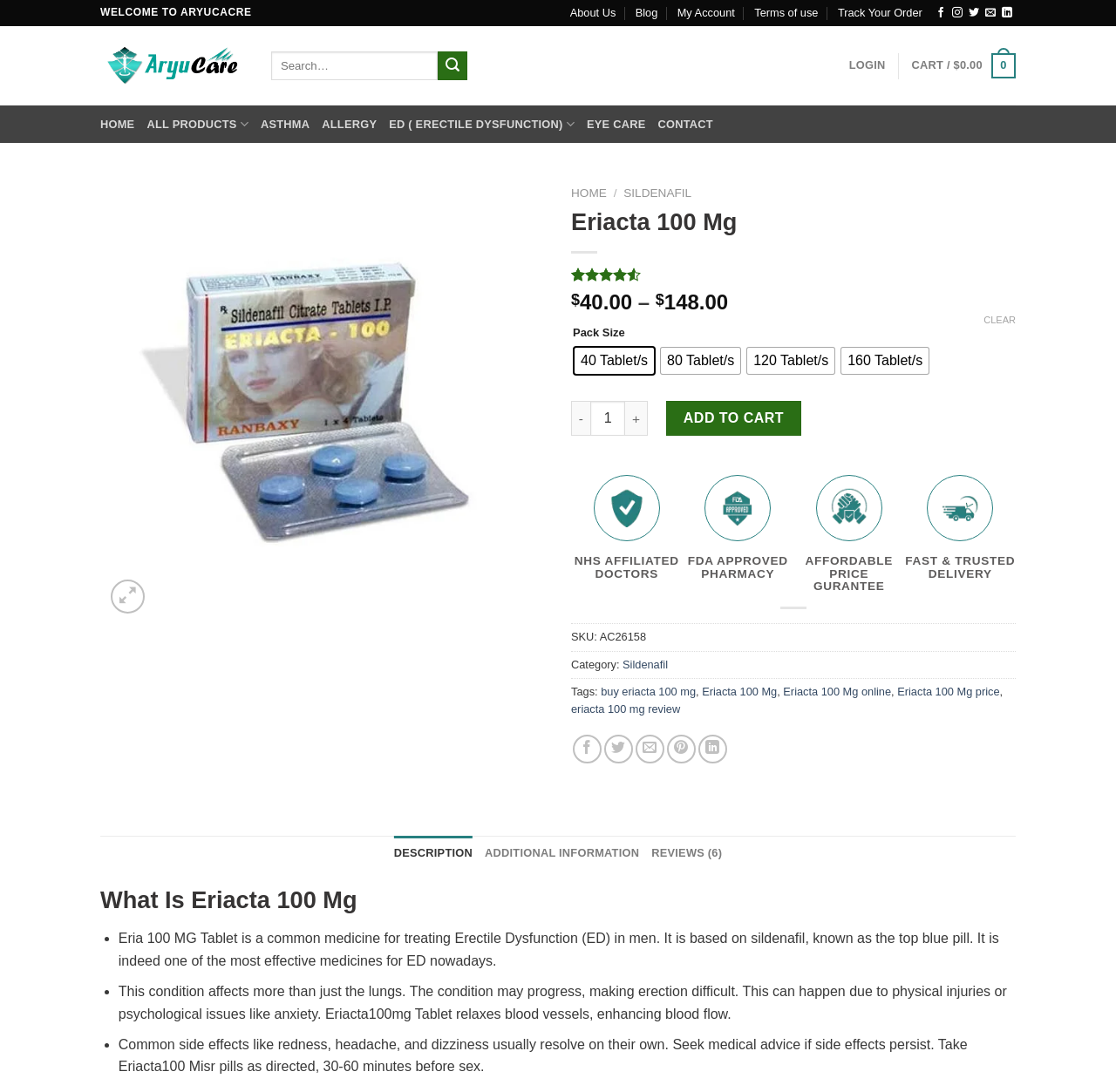Can you provide the bounding box coordinates for the element that should be clicked to implement the instruction: "Share on Facebook"?

[0.513, 0.673, 0.539, 0.699]